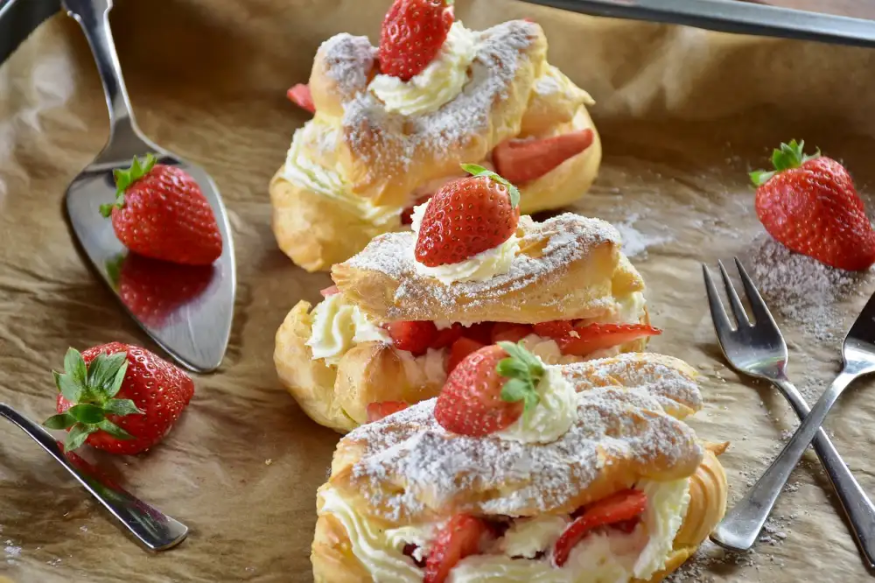Describe every detail you can see in the image.

Delight in a visually enticing display of tortas, featuring layers of flaky pastry filled with luscious cream and ripe strawberries. Each torta is topped with a generous dollop of whipped cream, accompanied by fresh strawberry slices that peek through the pastry. The scene is beautifully arranged on a rustic piece of parchment paper, highlighting the delicate dusting of powdered sugar that adds a touch of elegance. Surrounding the tortas are vibrant strawberries and gleaming stainless steel utensils, inviting you to indulge in this delectable treat. This image perfectly captures the essence of a delightful culinary creation, enticing anyone with a sweet tooth.